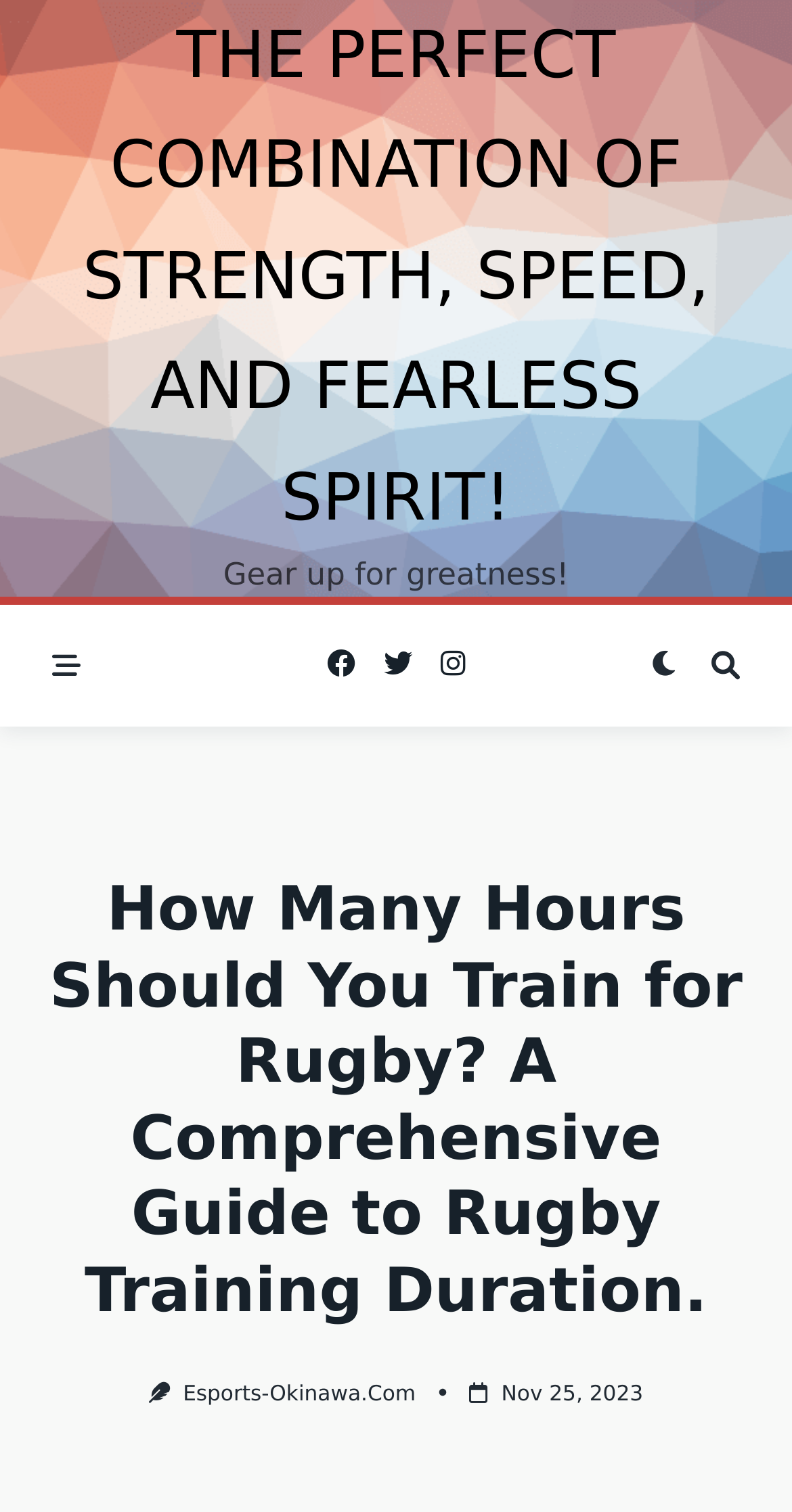Please analyze the image and provide a thorough answer to the question:
How many buttons are there on the webpage?

There are four buttons on the webpage, which can be identified by the button elements with the OCR text '', '', '', and '' respectively, located at the top of the webpage.